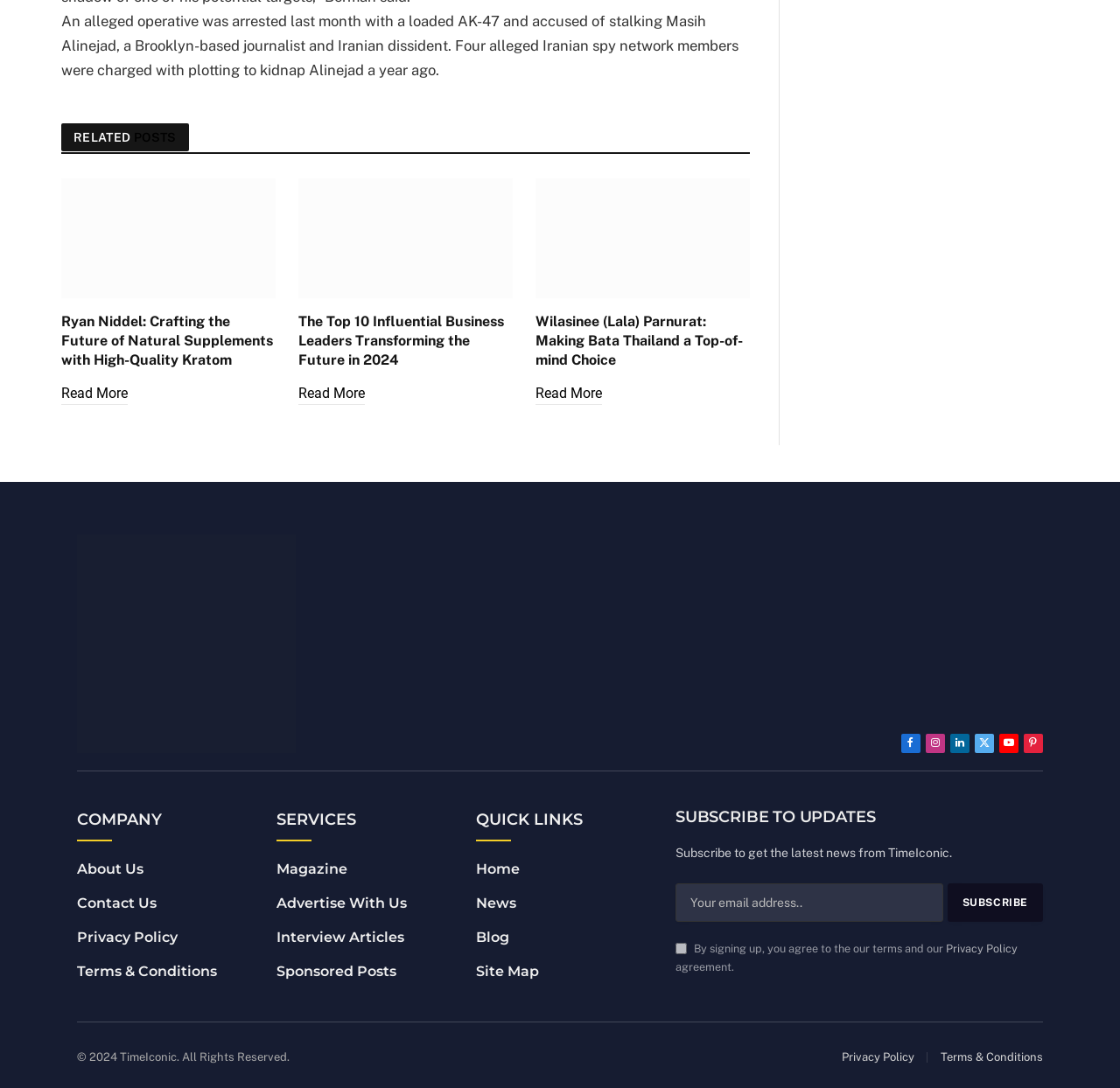How many social media links are present?
Please answer the question with a single word or phrase, referencing the image.

6